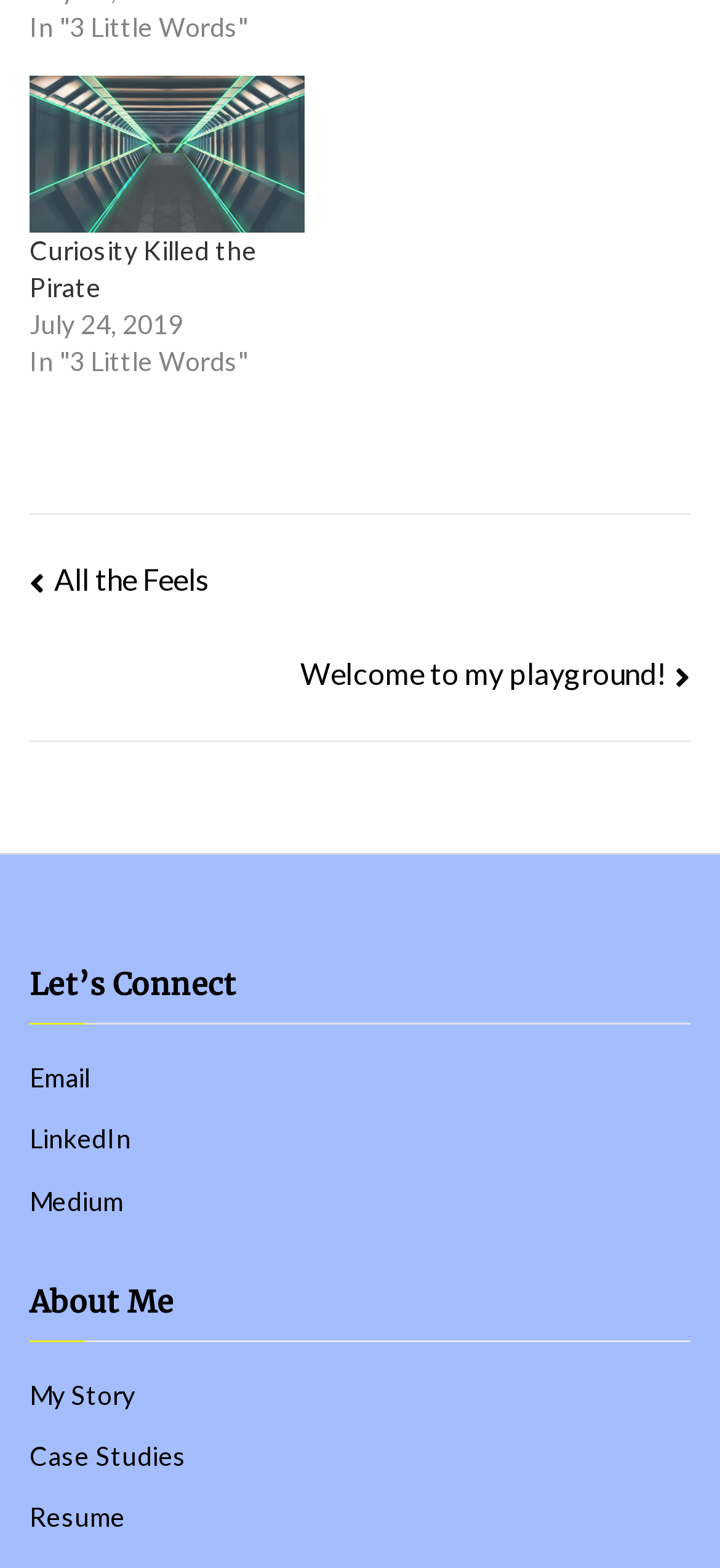Determine the bounding box coordinates for the element that should be clicked to follow this instruction: "Contact through Email". The coordinates should be given as four float numbers between 0 and 1, in the format [left, top, right, bottom].

[0.041, 0.673, 0.959, 0.702]